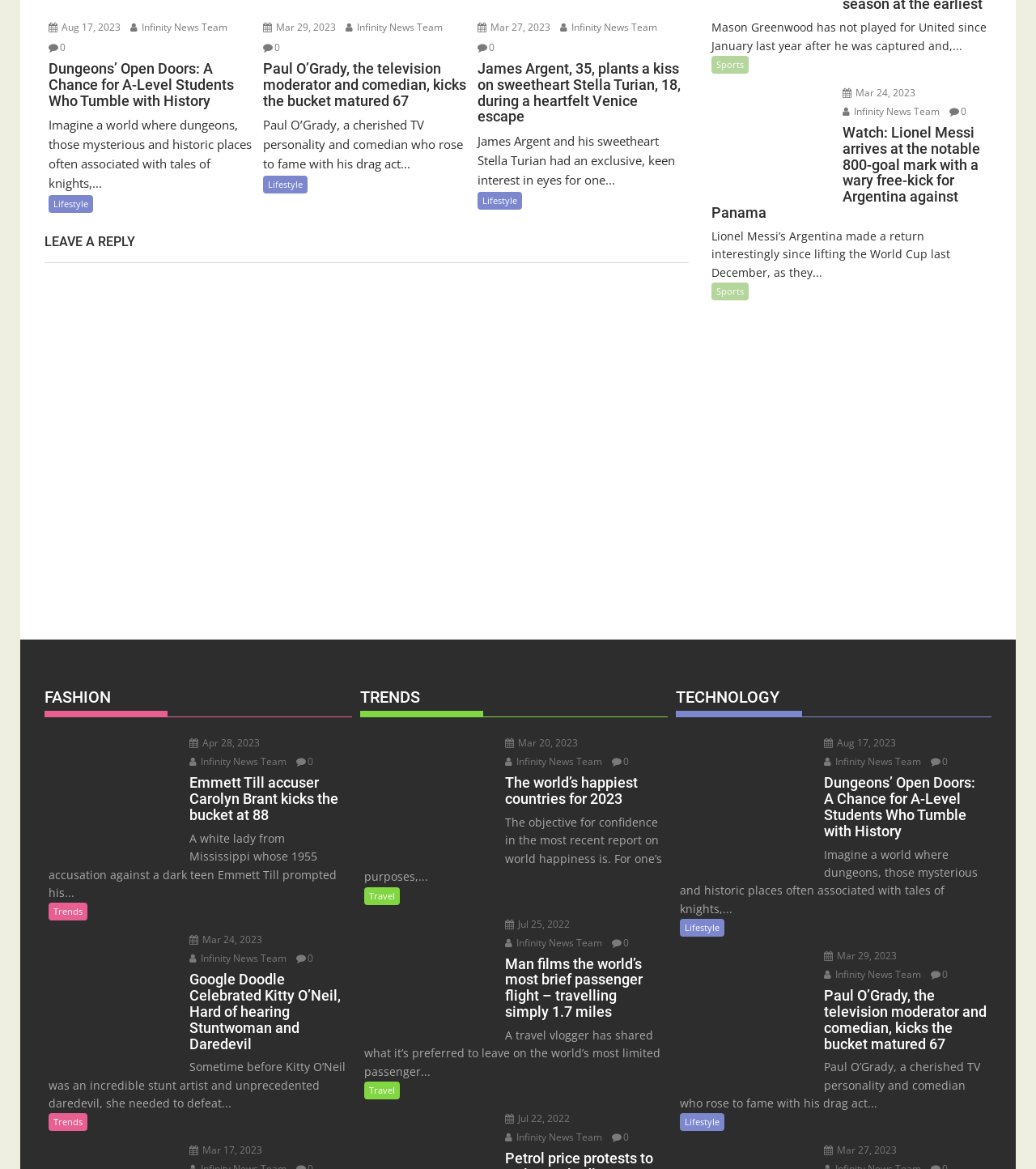Answer the following query with a single word or phrase:
What is the name of the TV personality who passed away at the age of 67?

Paul O’Grady